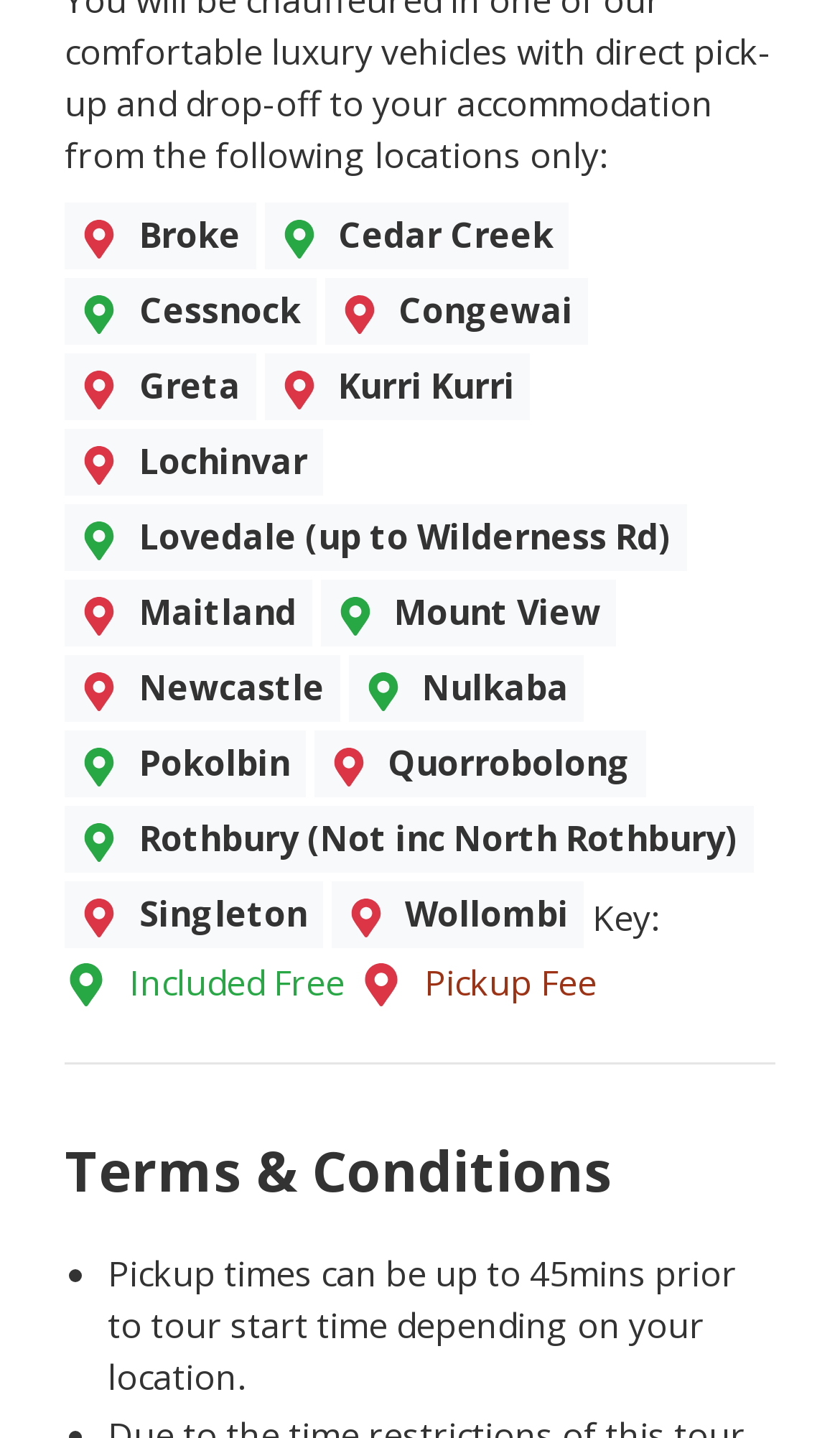Please identify the bounding box coordinates of the area I need to click to accomplish the following instruction: "Read report on Analysis of Key Policy Areas of Reform in the Existing Framework Governing Debt Restructuring in Latvia".

None